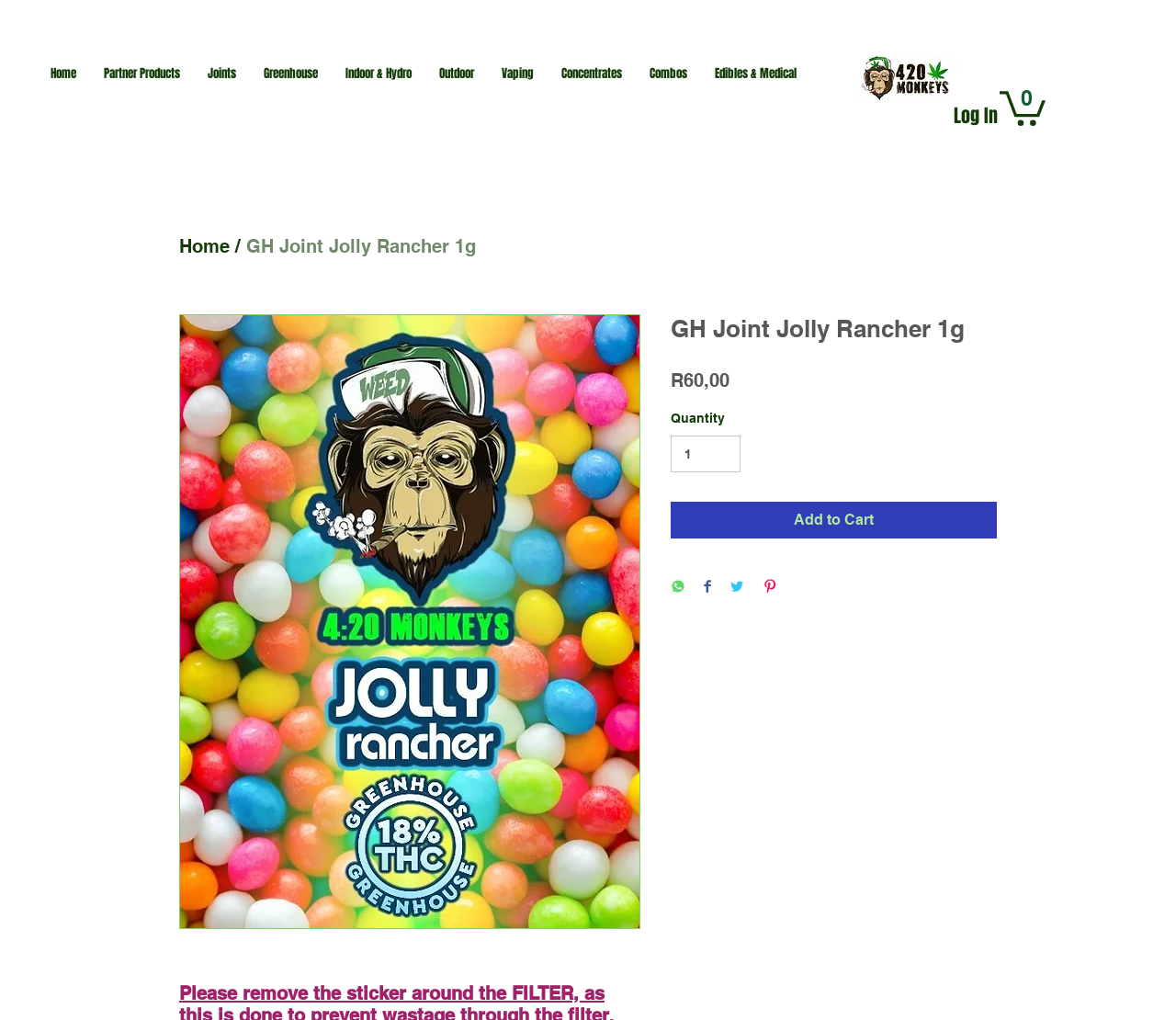Please identify the bounding box coordinates of the area that needs to be clicked to follow this instruction: "View Cart".

[0.85, 0.086, 0.889, 0.123]